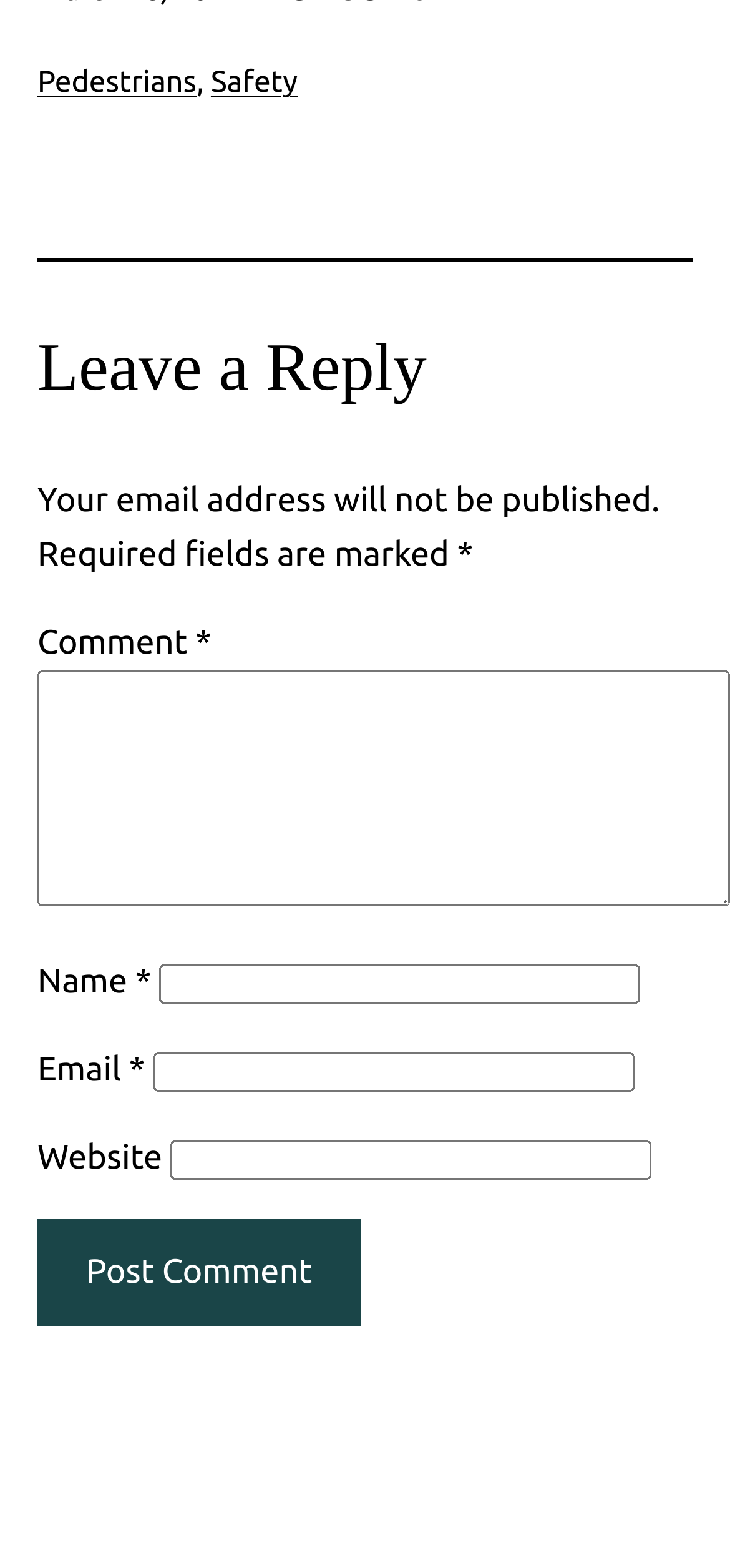Respond with a single word or phrase:
How many text fields are there?

4